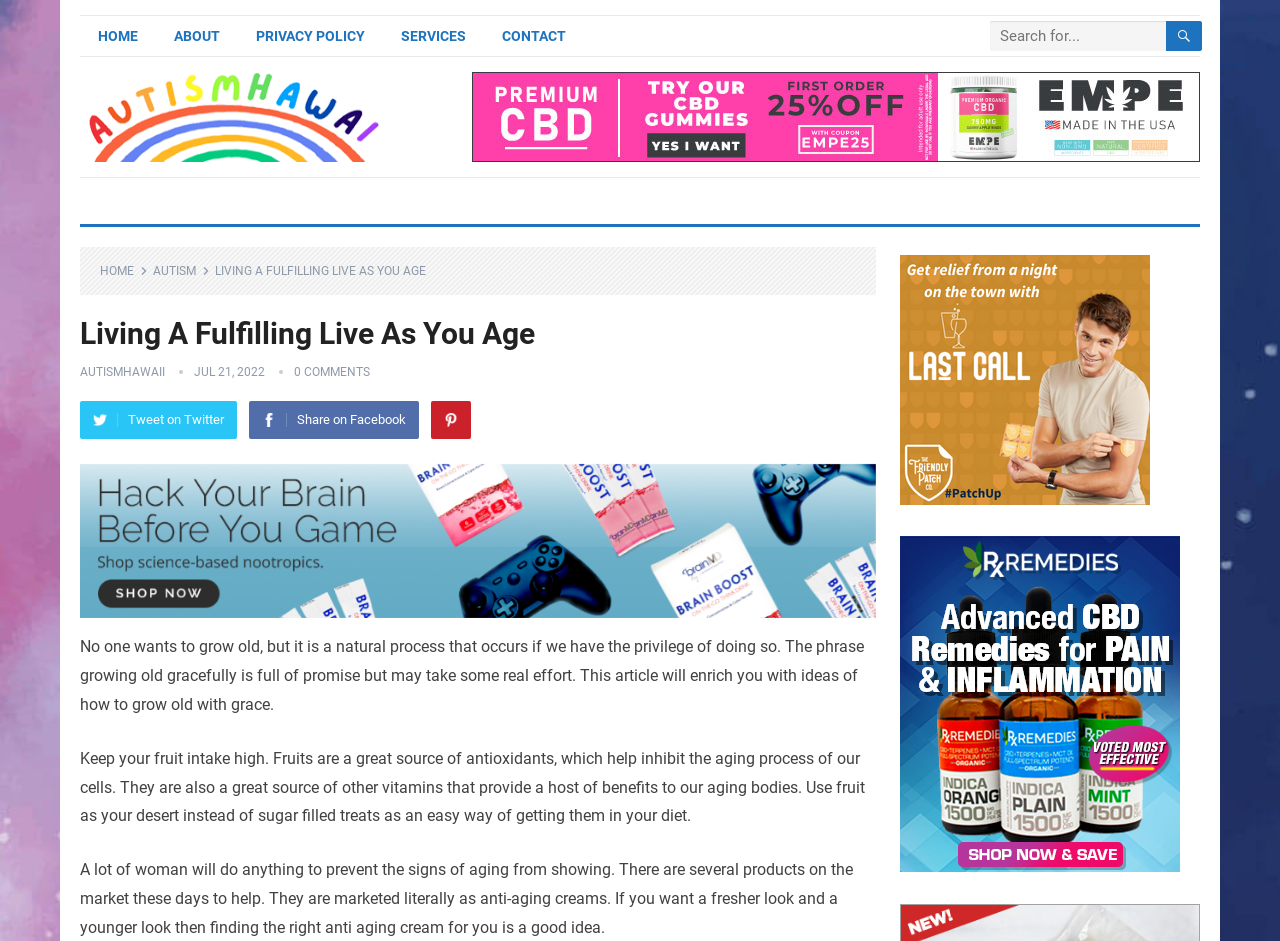Give a complete and precise description of the webpage's appearance.

The webpage is about living a fulfilling life as one ages, specifically focusing on autism. At the top, there is a navigation menu with links to "HOME", "ABOUT", "PRIVACY POLICY", "SERVICES", and "CONTACT". Next to the navigation menu, there is a search box with a magnifying glass icon.

Below the navigation menu, there is a large banner with an image and several links. The banner has a heading "LIVING A FULFILLING LIVE AS YOU AGE" and links to "HOME" and "AUTISM". 

The main content of the webpage is divided into sections. The first section has a heading "Living A Fulfilling Live As You Age" and is followed by a subheading "JUL 21, 2022" and a link to "0 COMMENTS". There are also social media links to share the article on Twitter, Facebook, and Pinterest.

The article itself is divided into paragraphs, with the first paragraph discussing the importance of growing old gracefully. The second paragraph provides a tip on keeping fruit intake high to inhibit the aging process. The third paragraph talks about using anti-aging creams to prevent signs of aging.

There are also two images on the right side of the webpage, one below the other, with no accompanying text. Additionally, there are two links at the bottom of the webpage, each with an accompanying image. The first link is to an article titled "Better Brain, Better Game!" and the second link has no text.